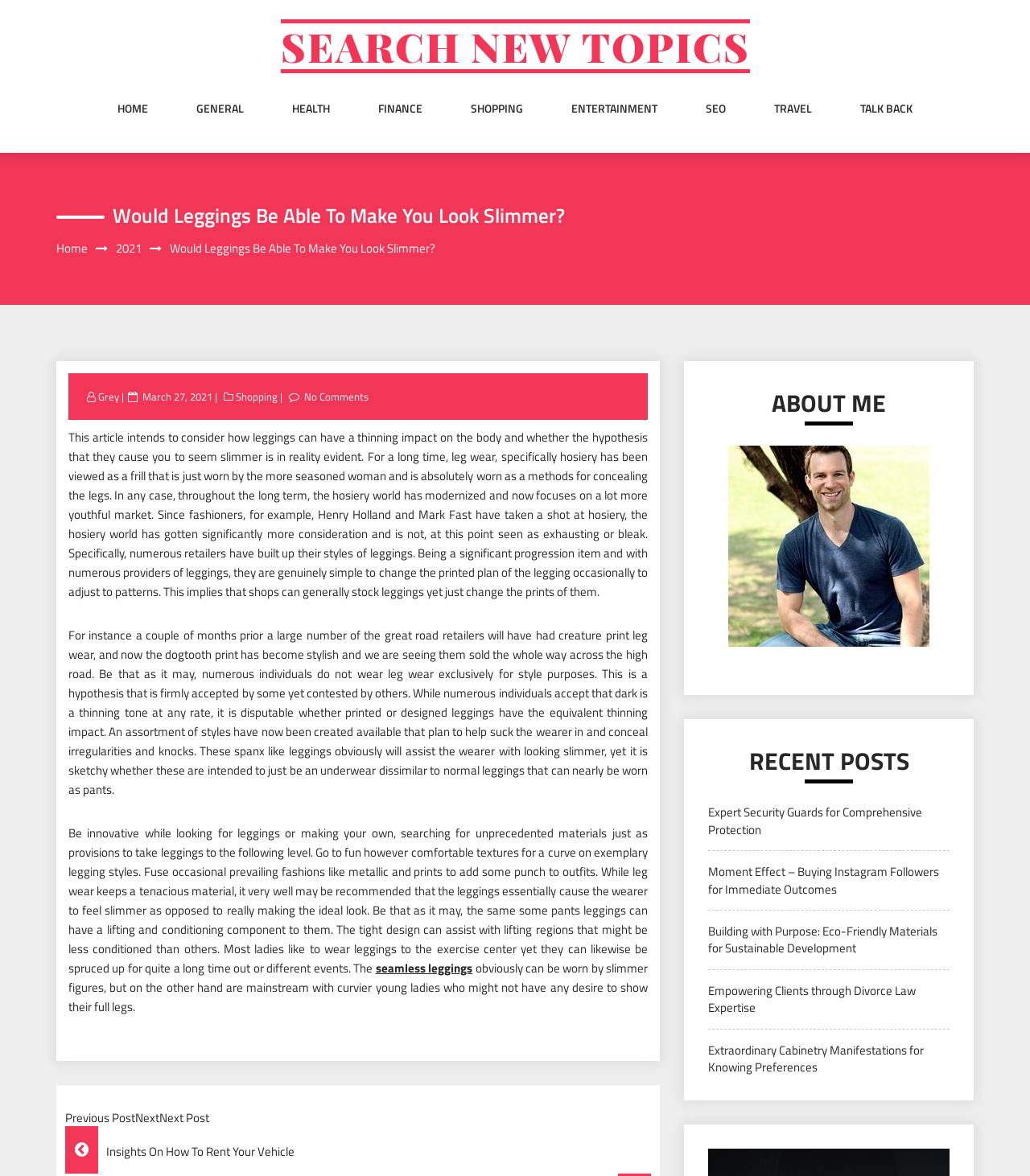Pinpoint the bounding box coordinates of the area that must be clicked to complete this instruction: "Learn more about seamless leggings".

[0.365, 0.815, 0.459, 0.831]